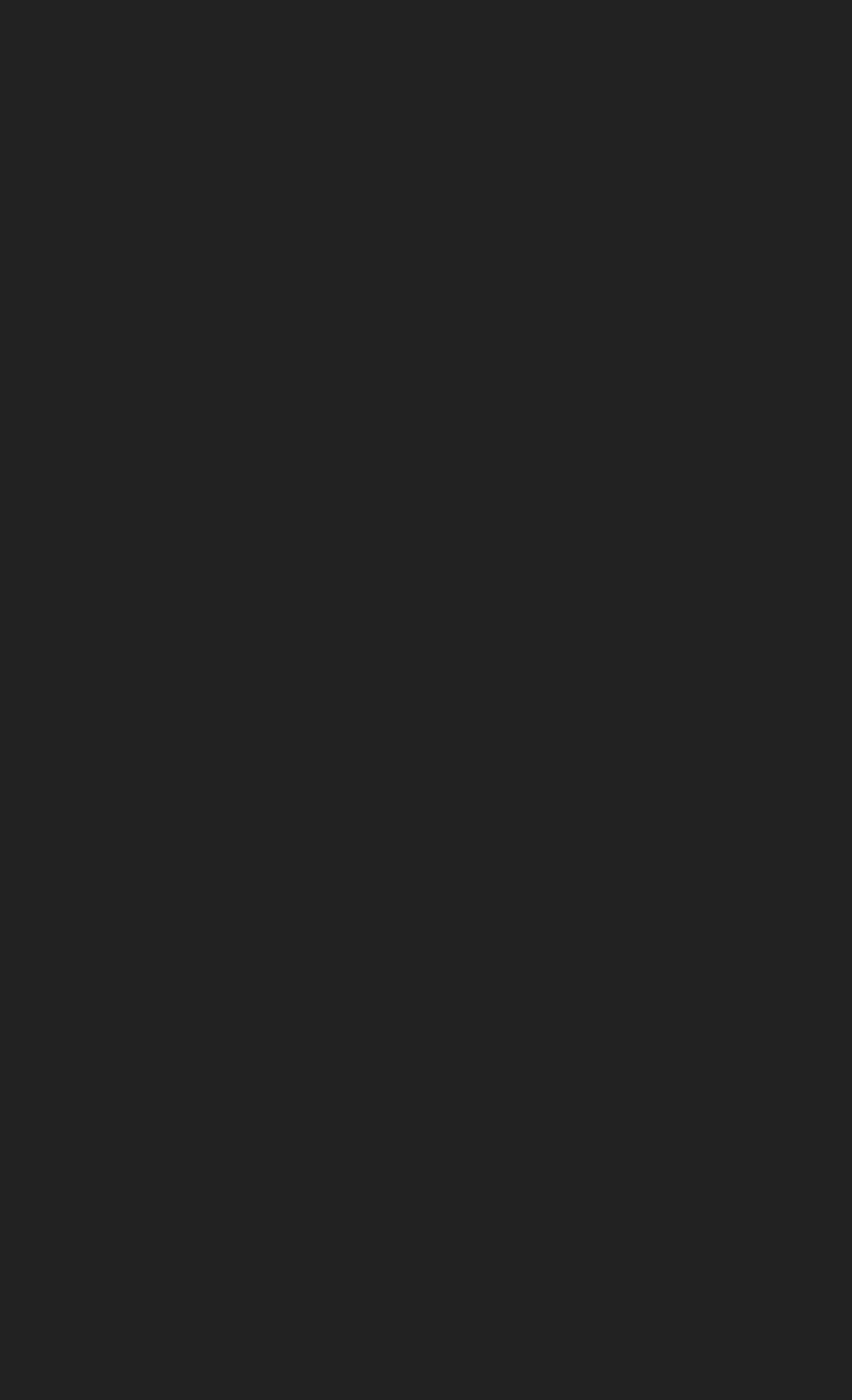Could you find the bounding box coordinates of the clickable area to complete this instruction: "Check privacy policy"?

[0.194, 0.536, 0.439, 0.581]